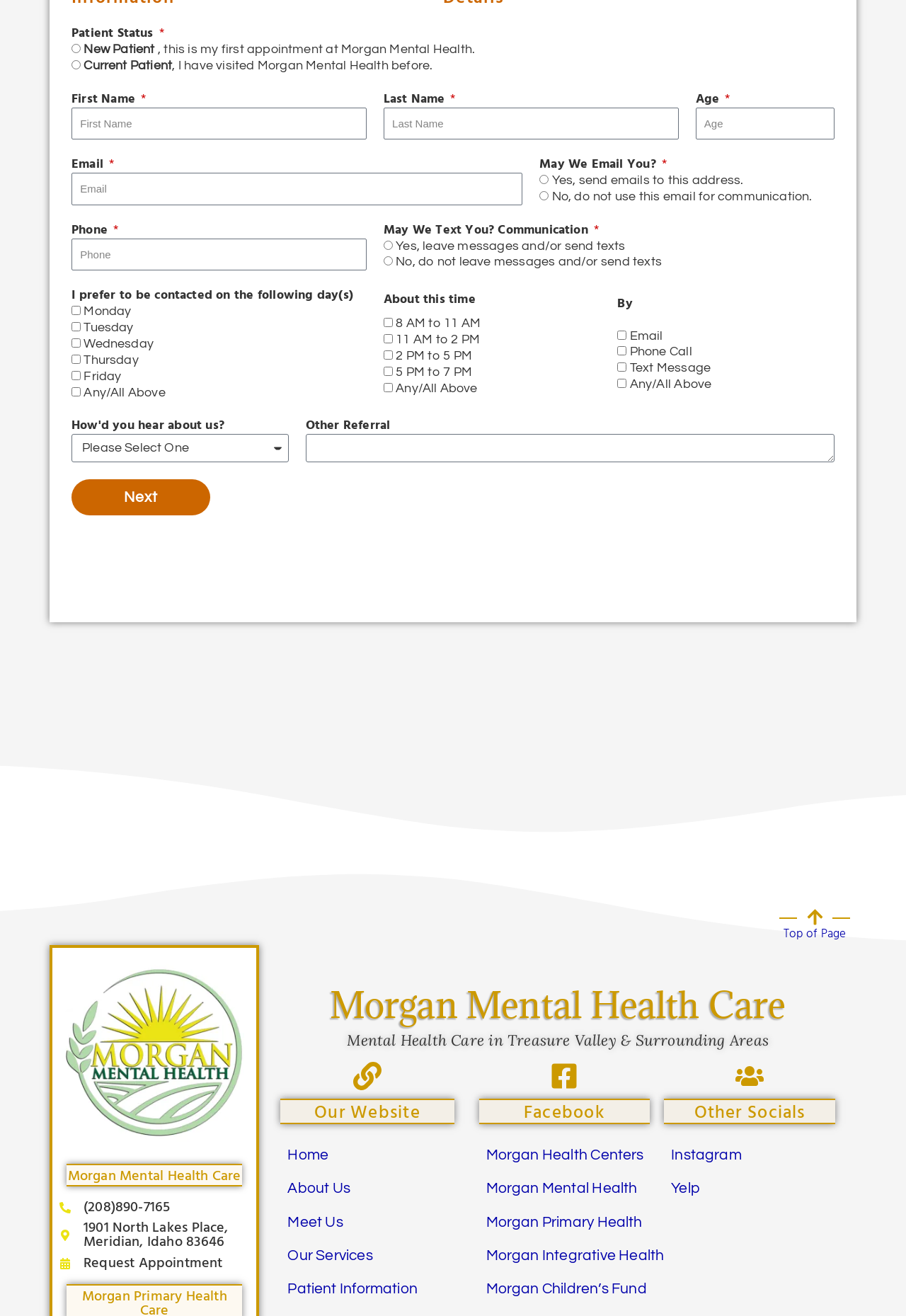Give a one-word or one-phrase response to the question:
How many contact methods are available?

4